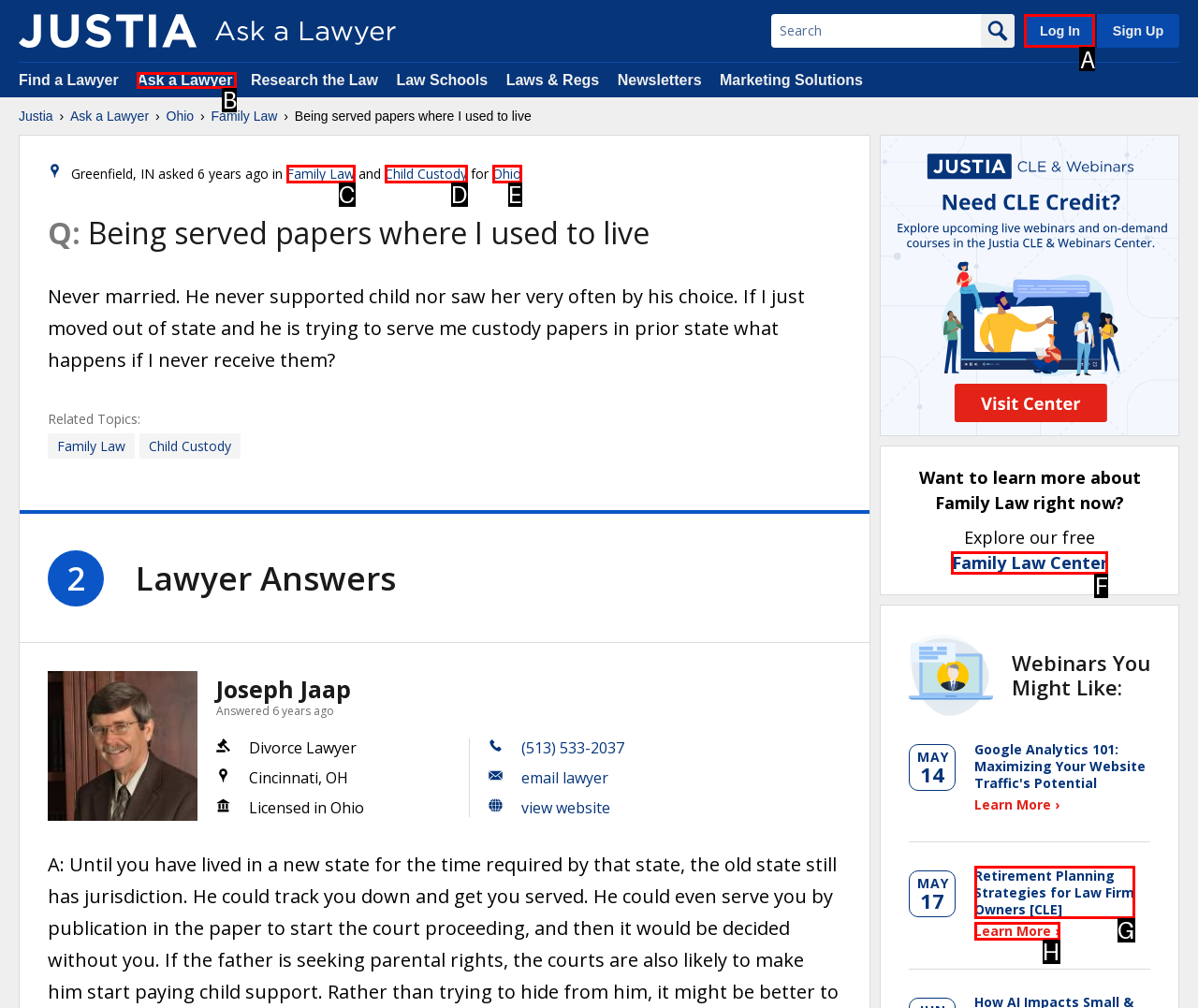Determine the HTML element to click for the instruction: Log in to the website.
Answer with the letter corresponding to the correct choice from the provided options.

A